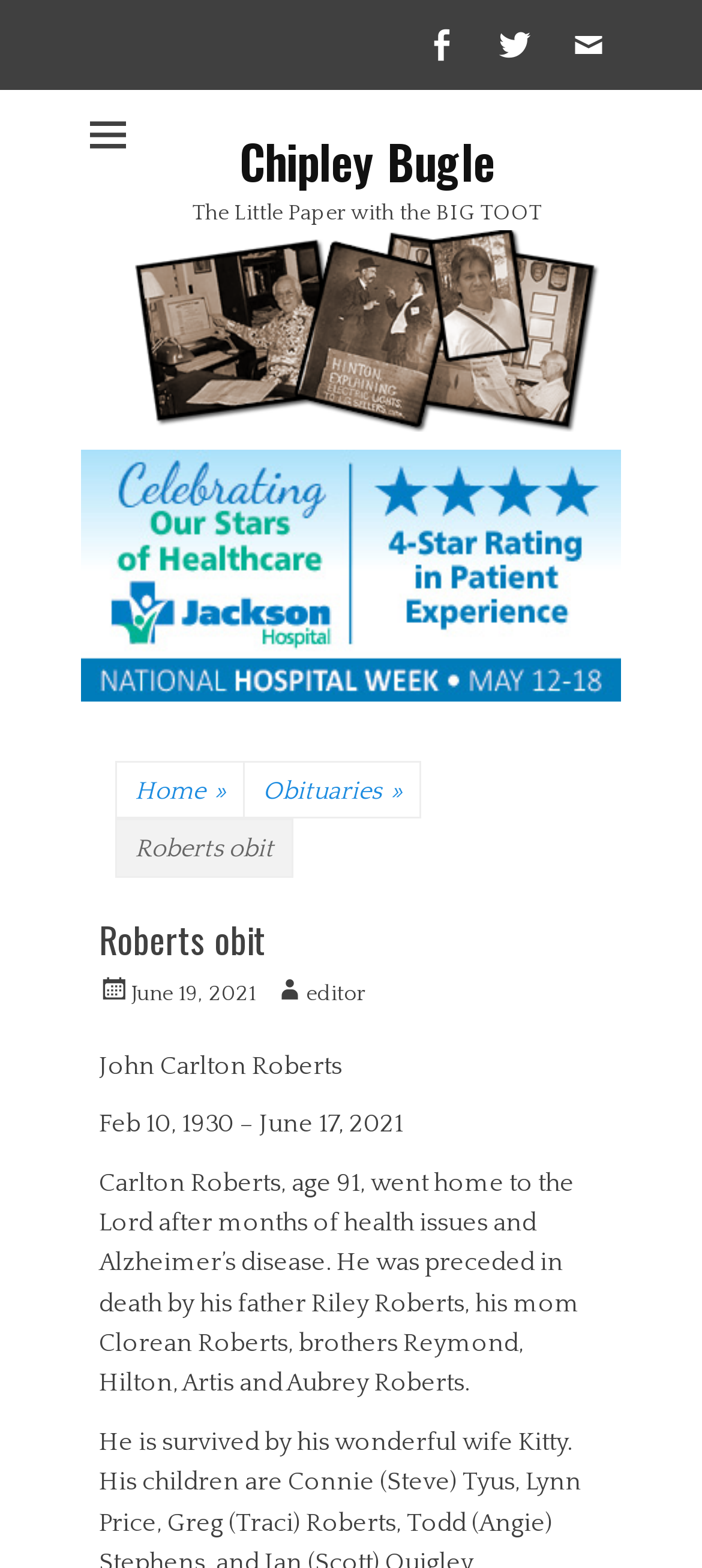What is the name of the publication?
Look at the screenshot and respond with one word or a short phrase.

Chipley Bugle